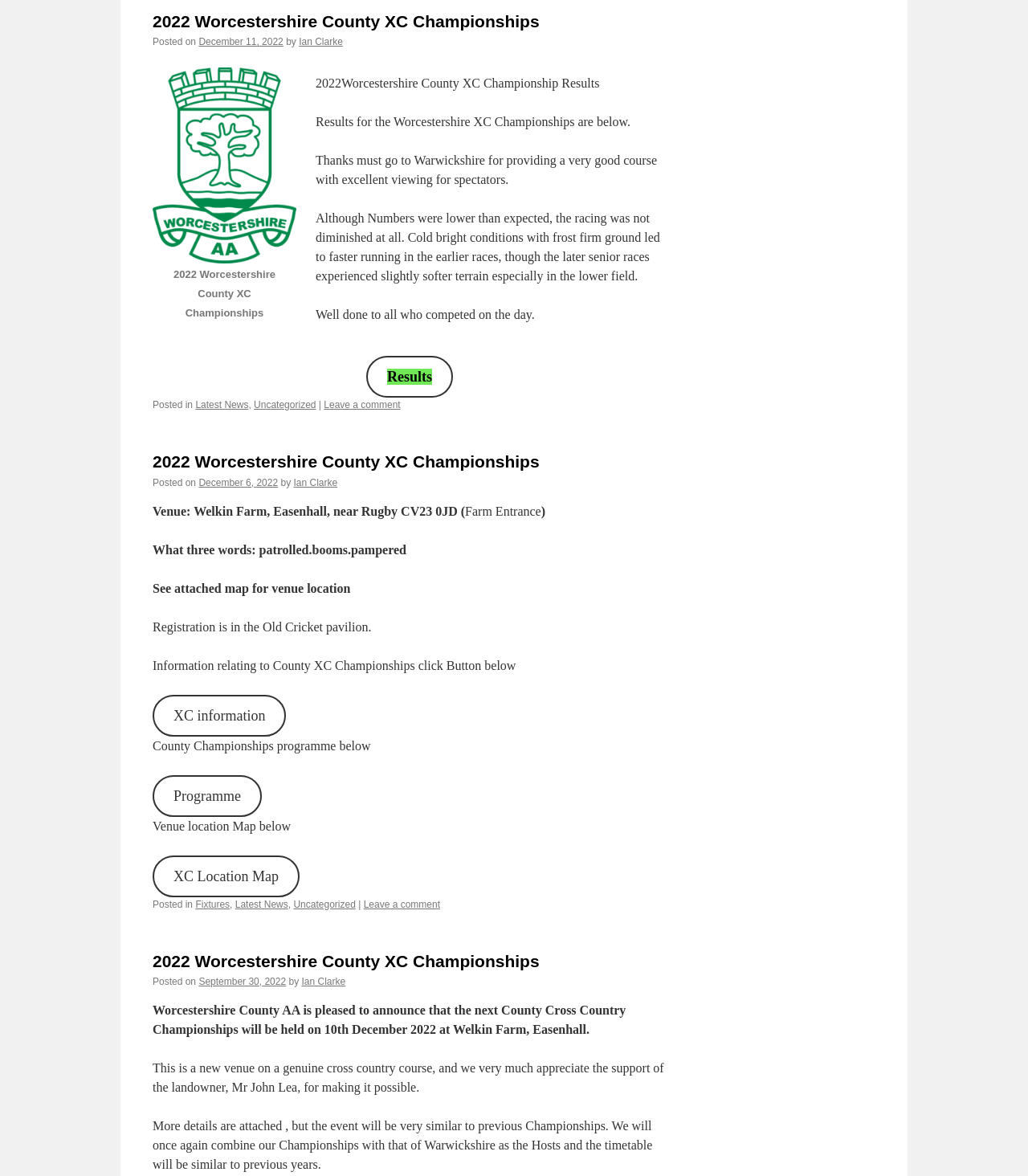Who is the author of the article?
Please answer the question as detailed as possible based on the image.

The author of the article can be found in the 'by' section, which is 'Ian Clarke'. This information is provided below the title of the article.